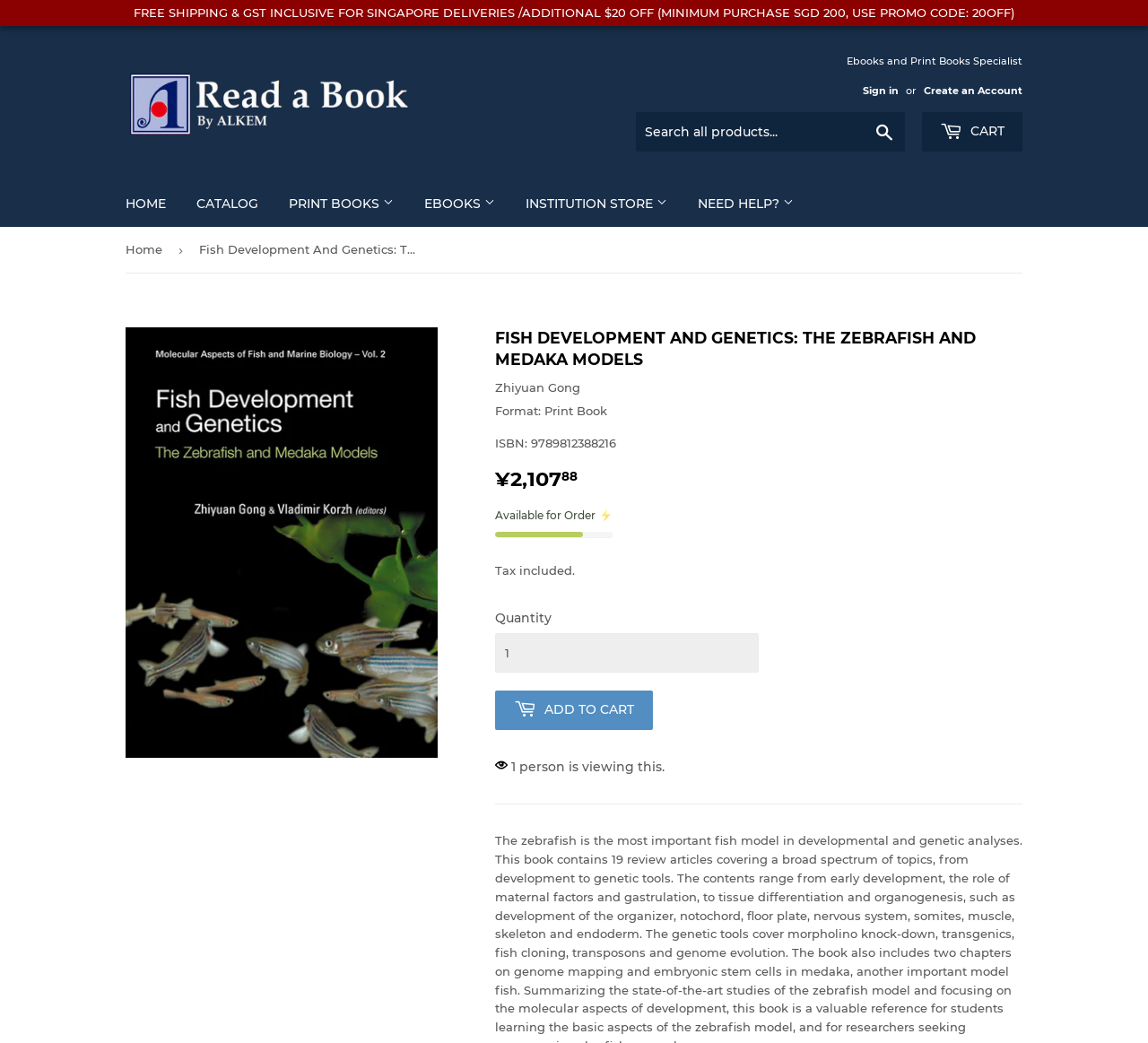Select the bounding box coordinates of the element I need to click to carry out the following instruction: "Search all products...".

[0.554, 0.108, 0.788, 0.146]